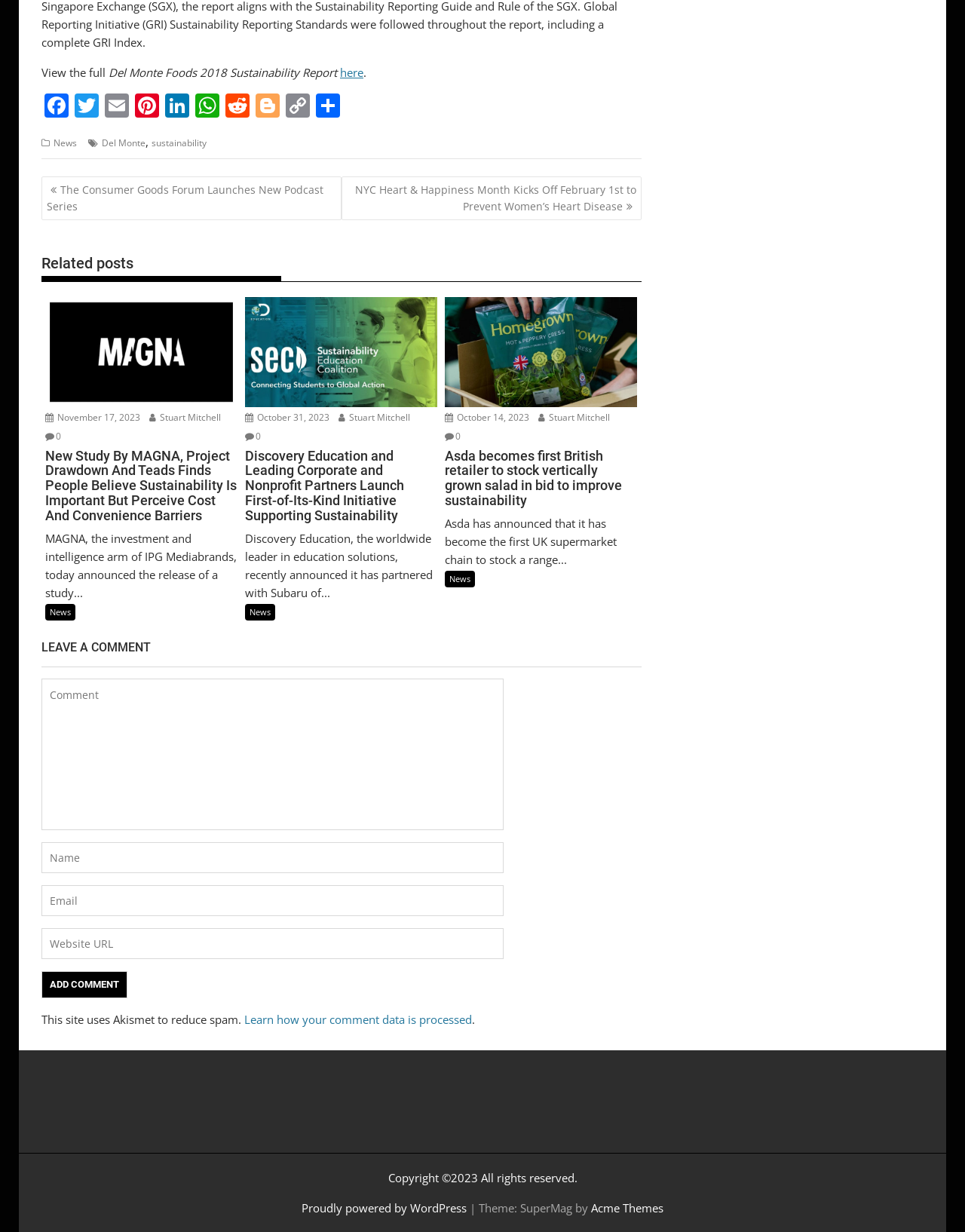What is the copyright year of the website?
Refer to the screenshot and respond with a concise word or phrase.

2023